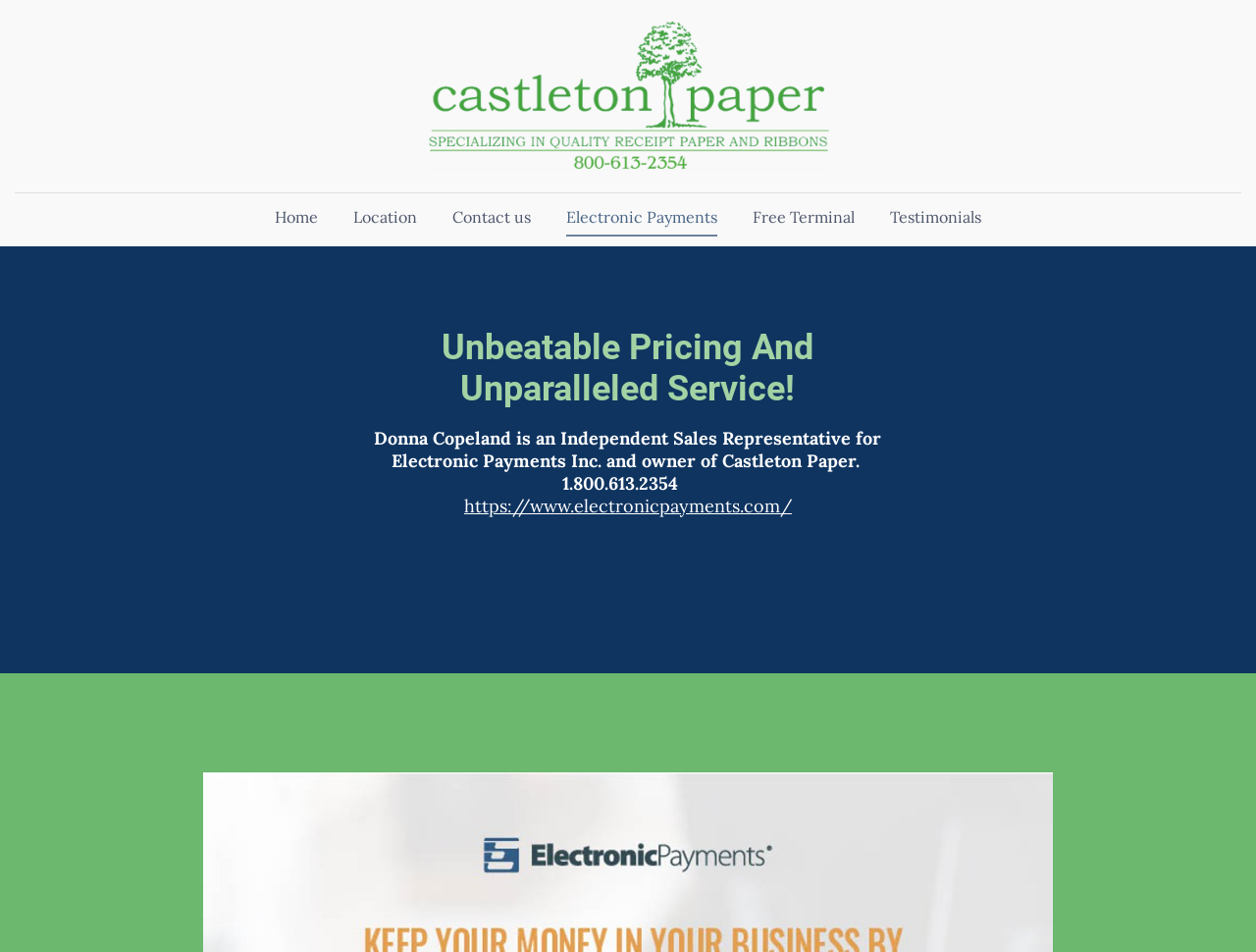What is the name of the website linked on the webpage?
Please use the image to deliver a detailed and complete answer.

I found the answer by looking at the link provided in the paragraph on the webpage, which points to 'https://www.electronicpayments.com/'.